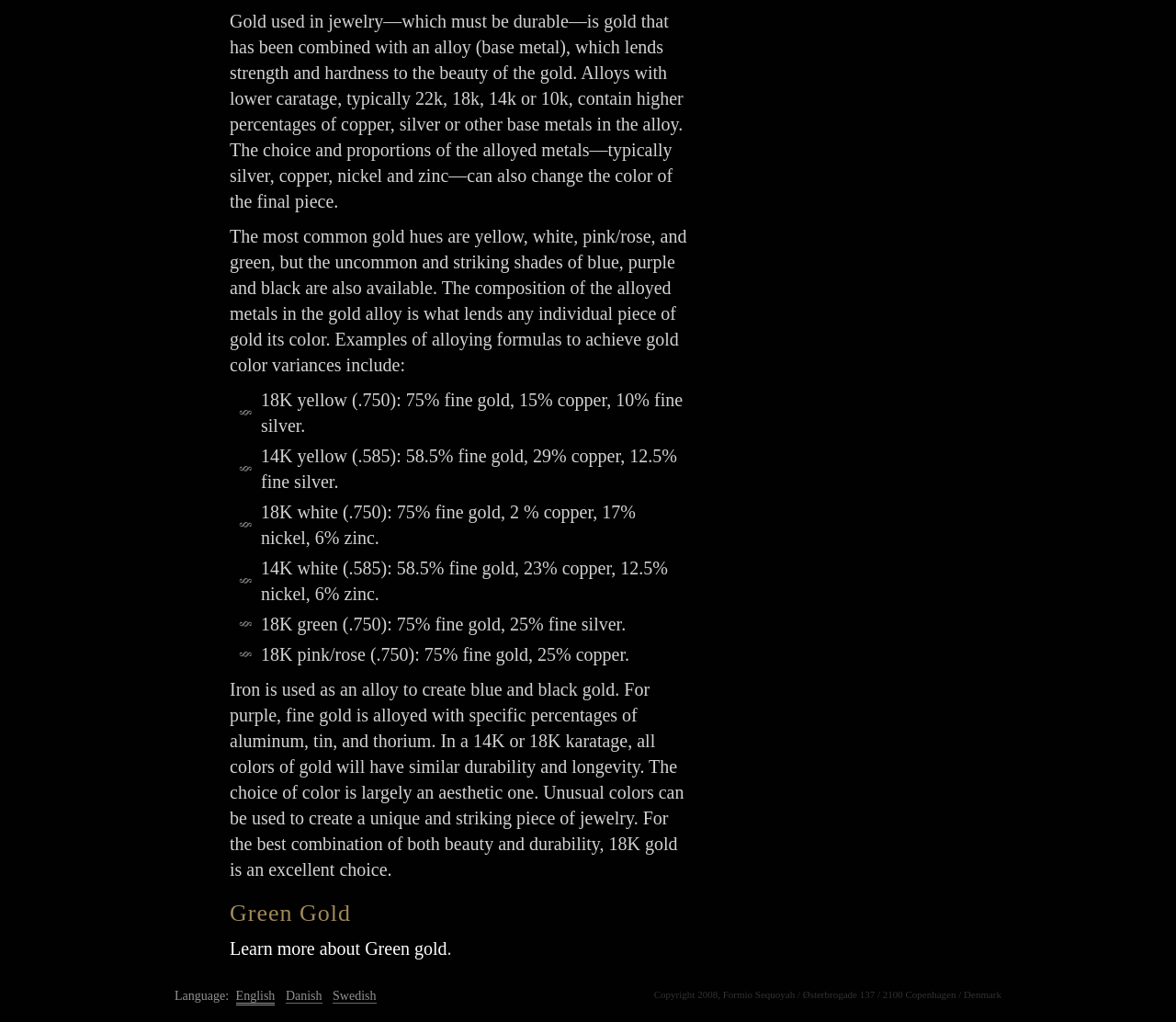What is the purpose of iron in gold alloying?
With the help of the image, please provide a detailed response to the question.

The webpage states that iron is used as an alloy to create blue and black gold. This is because iron has a specific property that allows it to create these unique colors when alloyed with gold.